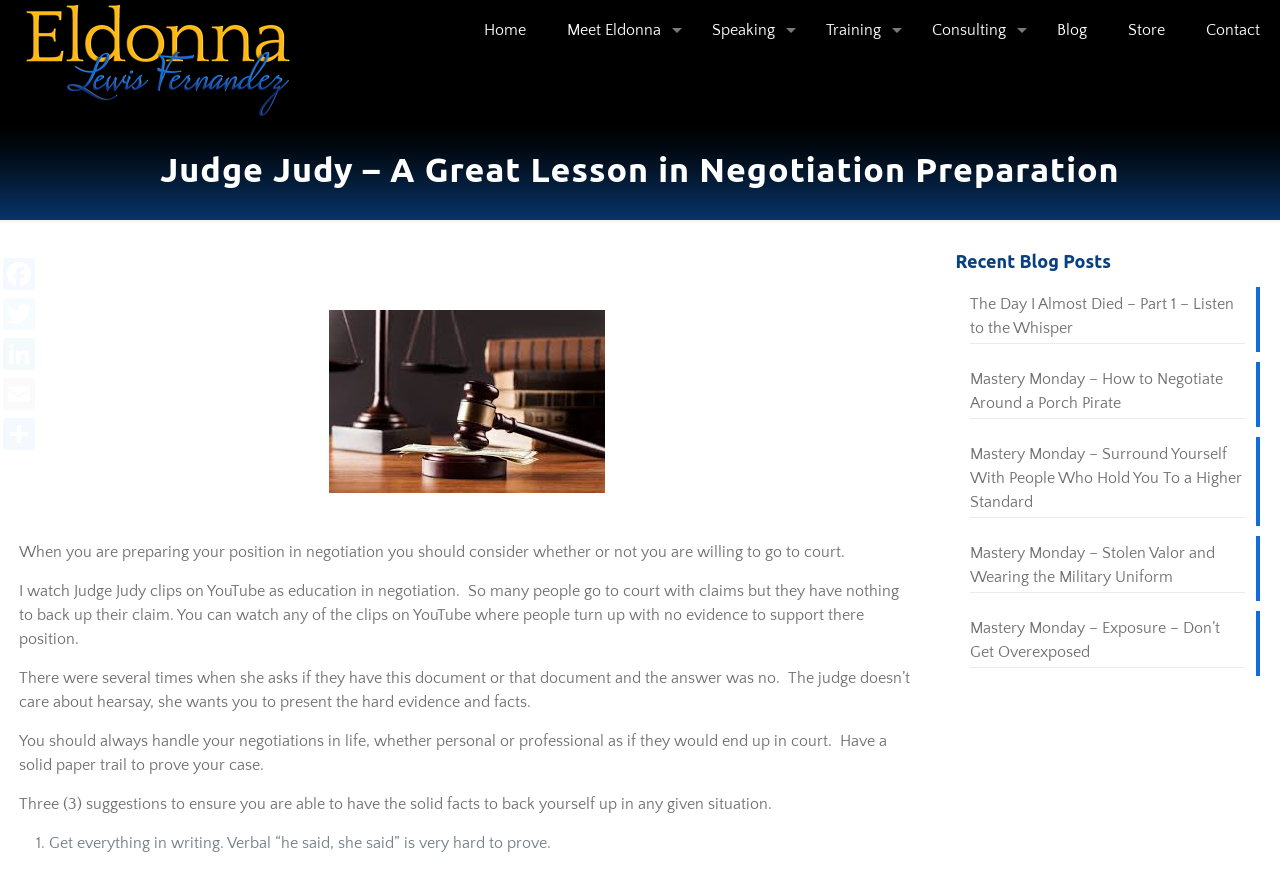Using the element description: "Meet Eldonna", determine the bounding box coordinates. The coordinates should be in the format [left, top, right, bottom], with values between 0 and 1.

[0.427, 0.0, 0.541, 0.069]